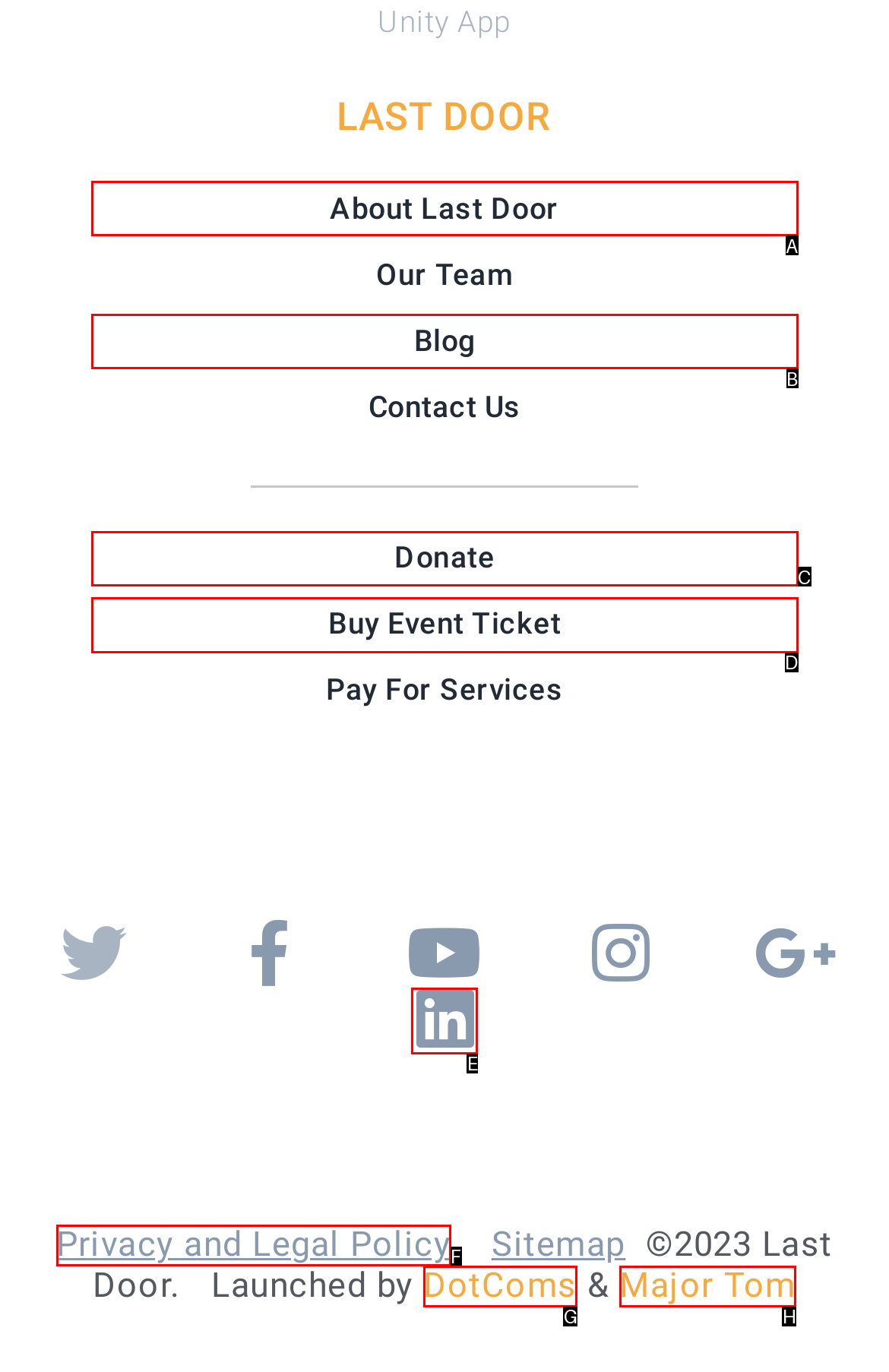Tell me which one HTML element best matches the description: Privacy and Legal Policy
Answer with the option's letter from the given choices directly.

F